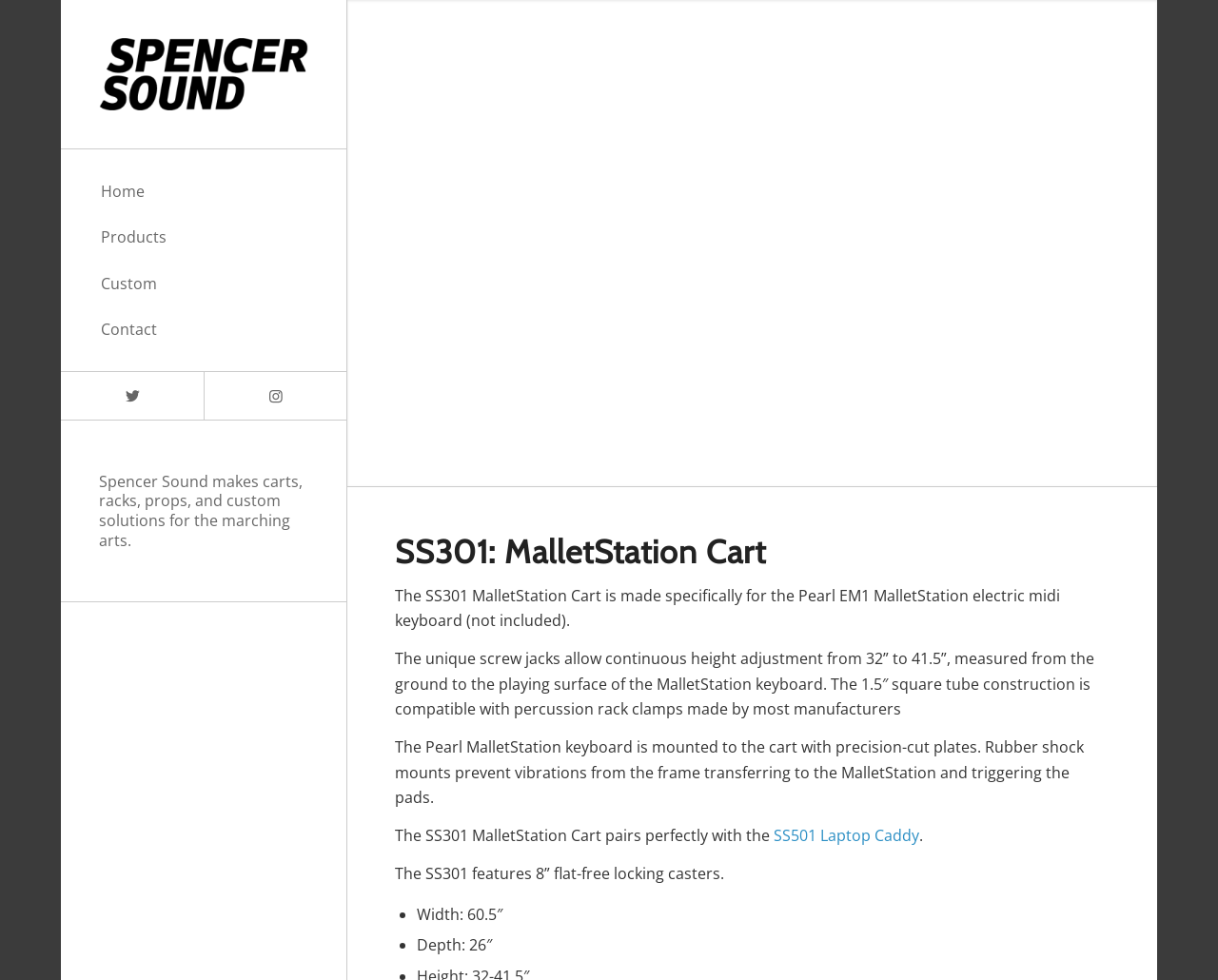What is the height adjustment range of the SS301 MalletStation Cart?
Carefully analyze the image and provide a thorough answer to the question.

The height adjustment range of the SS301 MalletStation Cart can be found in the product description, which states that the 'unique screw jacks allow continuous height adjustment from 32” to 41.5”, measured from the ground to the playing surface of the MalletStation keyboard'.